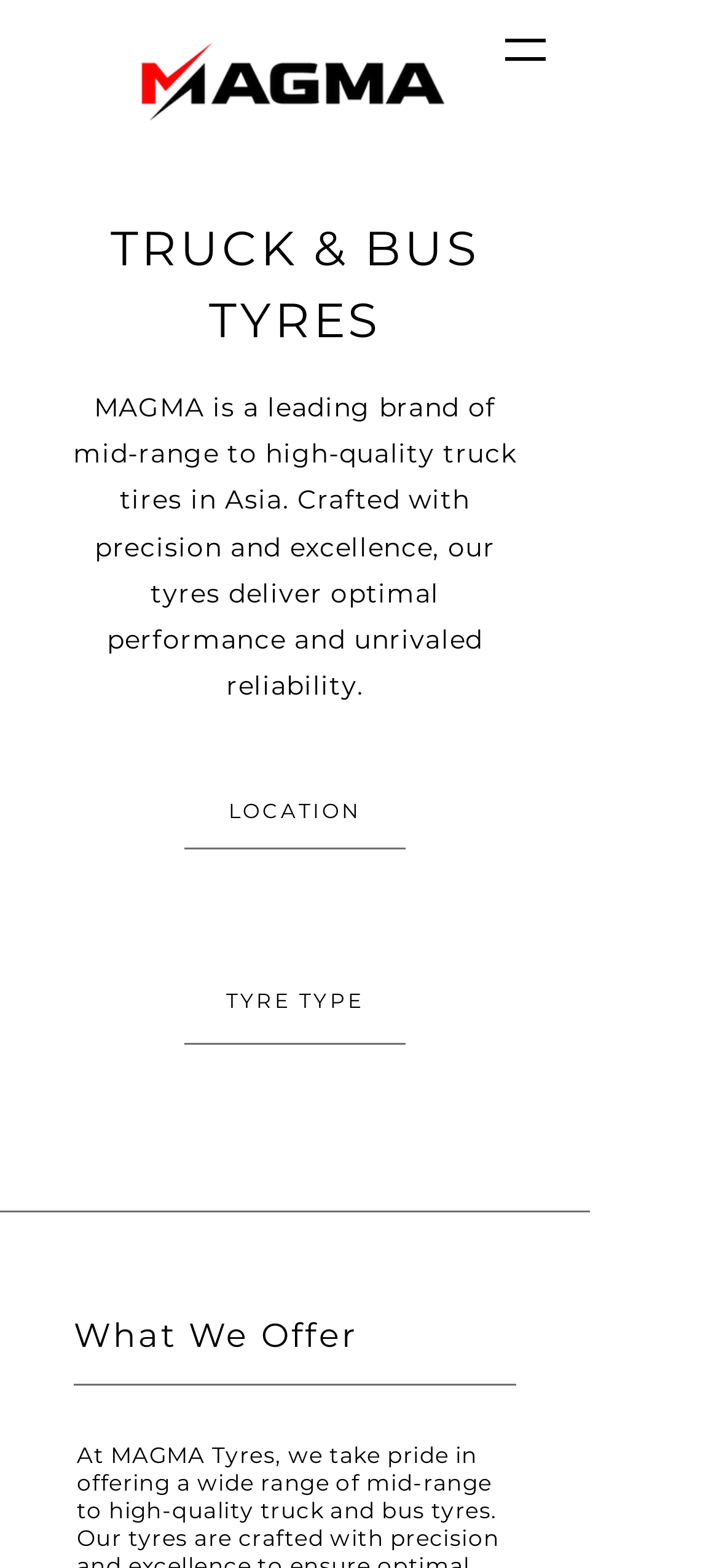What is the location section for?
Answer the question based on the image using a single word or a brief phrase.

To display location